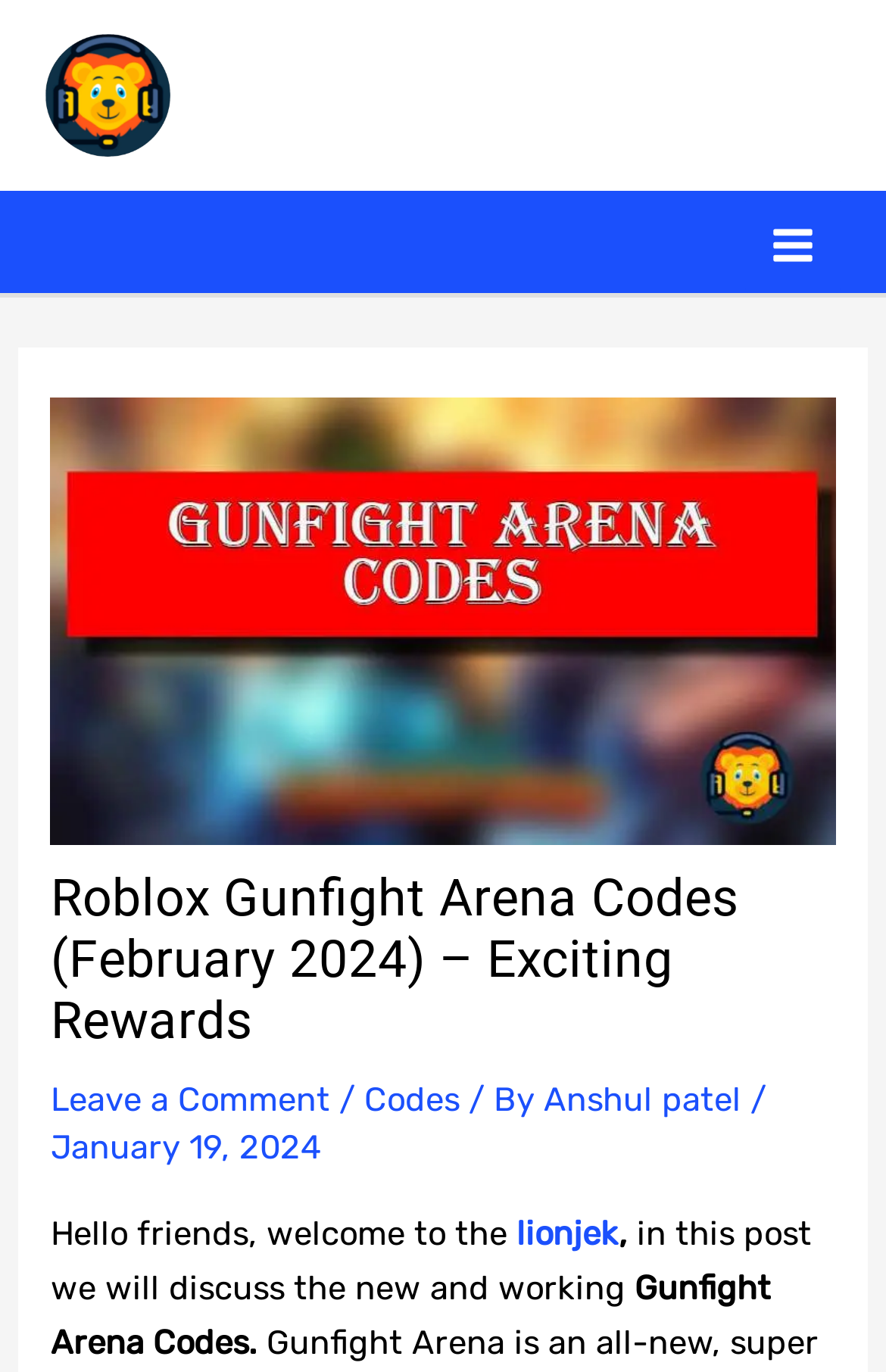What type of game is Gunfight Arena?
Please give a detailed and elaborate answer to the question based on the image.

The heading of the webpage mentions 'Roblox Gunfight Arena Codes' which suggests that Gunfight Arena is a game on the Roblox platform.